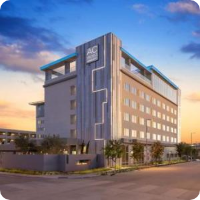Explain the details of the image comprehensively.

The image showcases the **AC Hotel by Marriott Los Angeles South Bay**, a modern, five-story hotel characterized by its sleek architecture and contemporary design. The facade features a mix of light and dark gray materials, accented by blue highlights at the roofline. Surrounding the building are landscaped areas with greenery, creating an inviting atmosphere. Set against a vibrant sunset sky, the hotel is positioned as a prominent choice for travelers visiting Los Angeles, especially those looking for quality accommodations near The Proud Bird. This hotel is recognized as a top-rated option, suggesting a high standard of service and comfort.